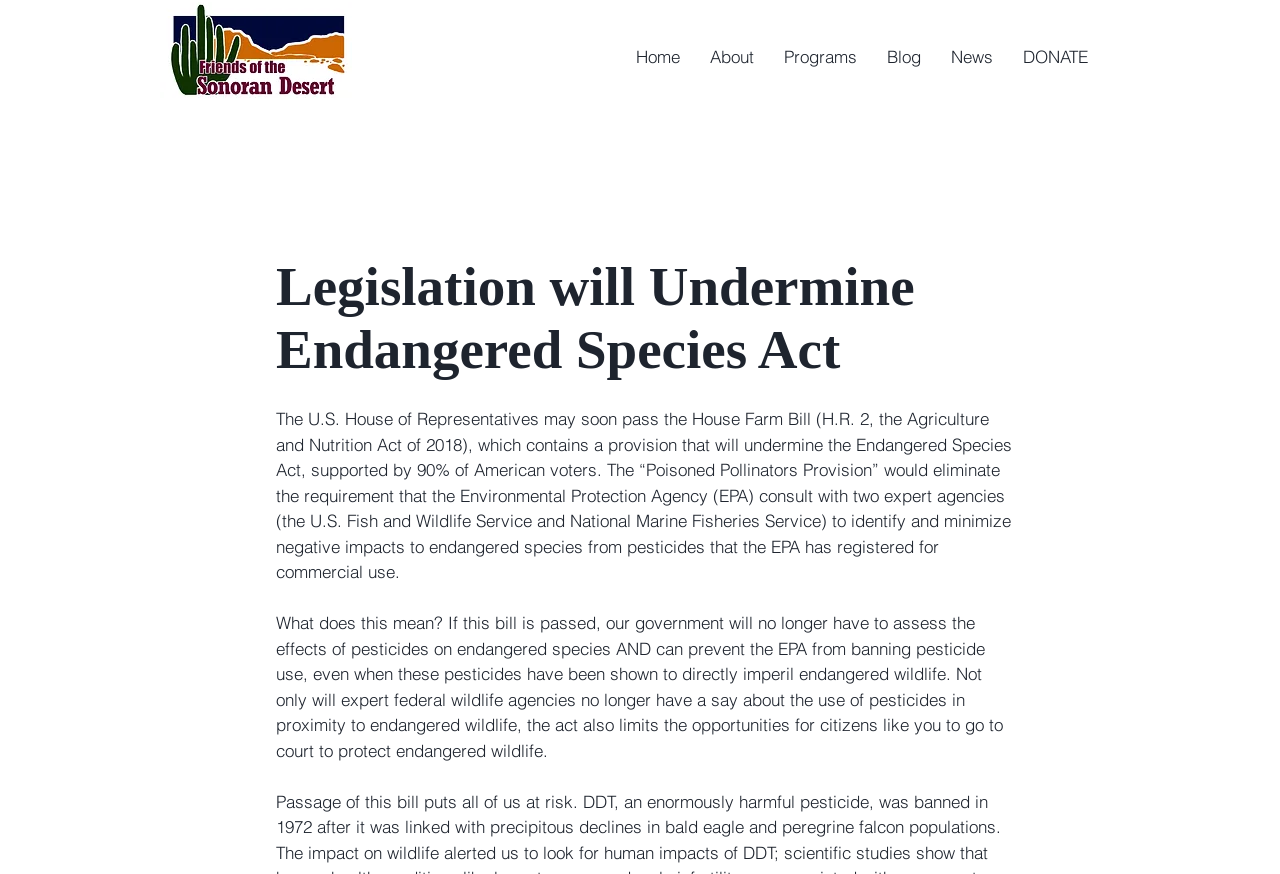What is the purpose of the webpage?
Please give a well-detailed answer to the question.

The purpose of the webpage appears to be to raise awareness about the potential undermining of the Endangered Species Act by the House Farm Bill (H.R. 2, the Agriculture and Nutrition Act of 2018) and to inform readers about the potential negative impacts on endangered species.